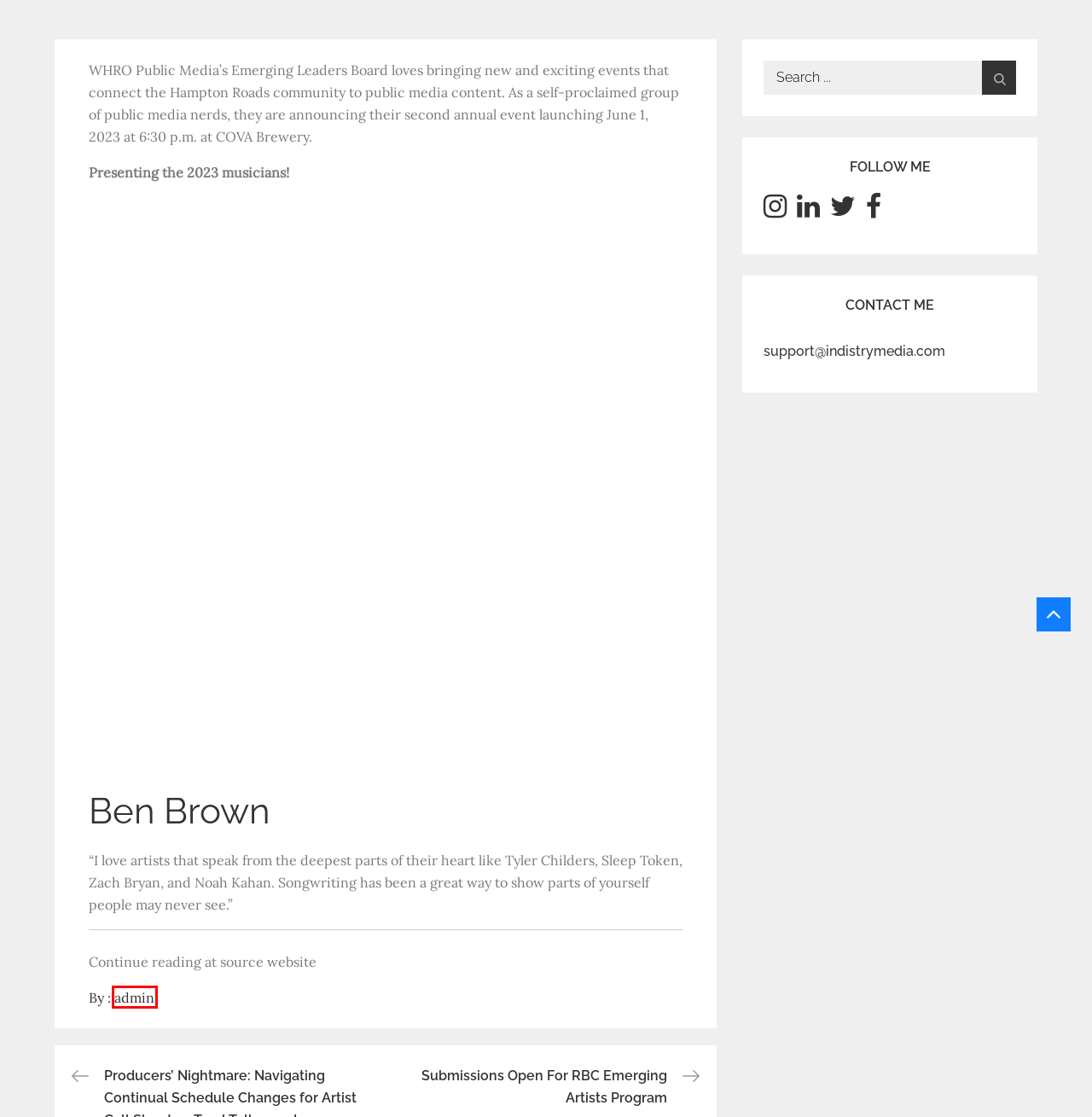You are looking at a screenshot of a webpage with a red bounding box around an element. Determine the best matching webpage description for the new webpage resulting from clicking the element in the red bounding box. Here are the descriptions:
A. Moral Themes - WordPress Free and Premium Themes
B. About – Indistry News
C. Independent Films – Indistry News
D. Filmmaking – Indistry News
E. Indistry News – Independent Films, Filmmaking, and Music Artists
F. Contact – Indistry News
G. admin – Indistry News
H. Emerging Musicians – Indistry News

G